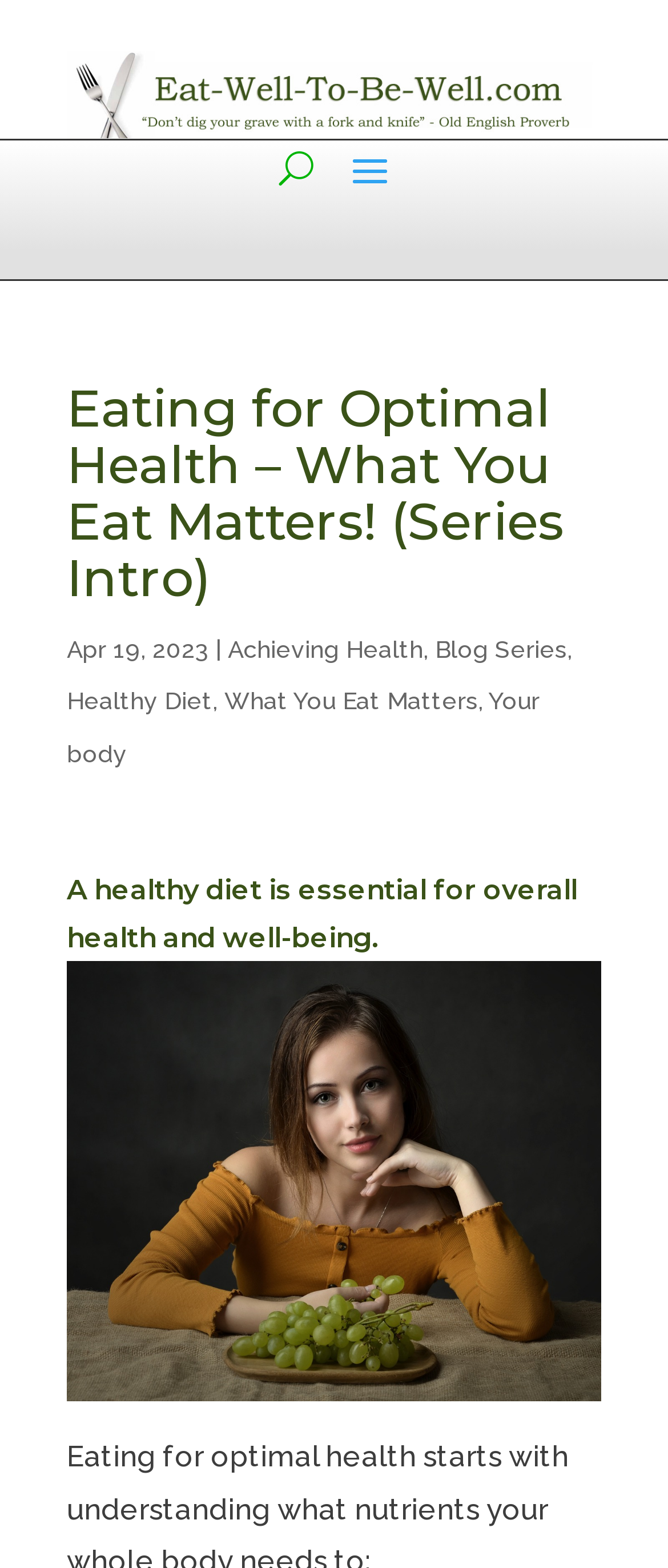What is the date of the series intro?
Please ensure your answer is as detailed and informative as possible.

I found the date by looking at the static text element that says 'Apr 19, 2023' which is located below the main heading and above the links.